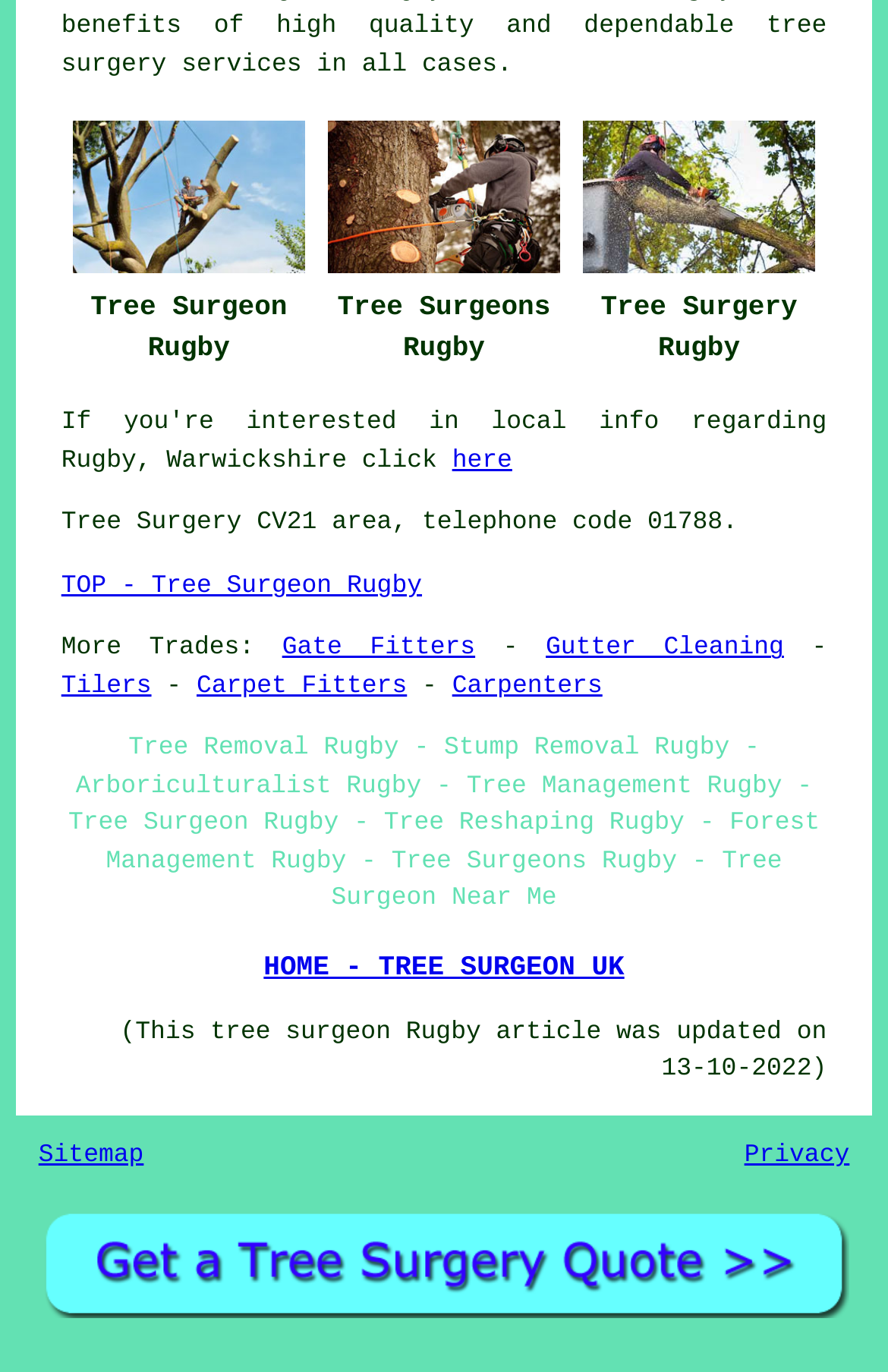What is the telephone code mentioned on the webpage?
Analyze the image and provide a thorough answer to the question.

The webpage mentions 'Tree Surgery CV21 area, telephone code 01788.' which indicates that the telephone code is 01788.